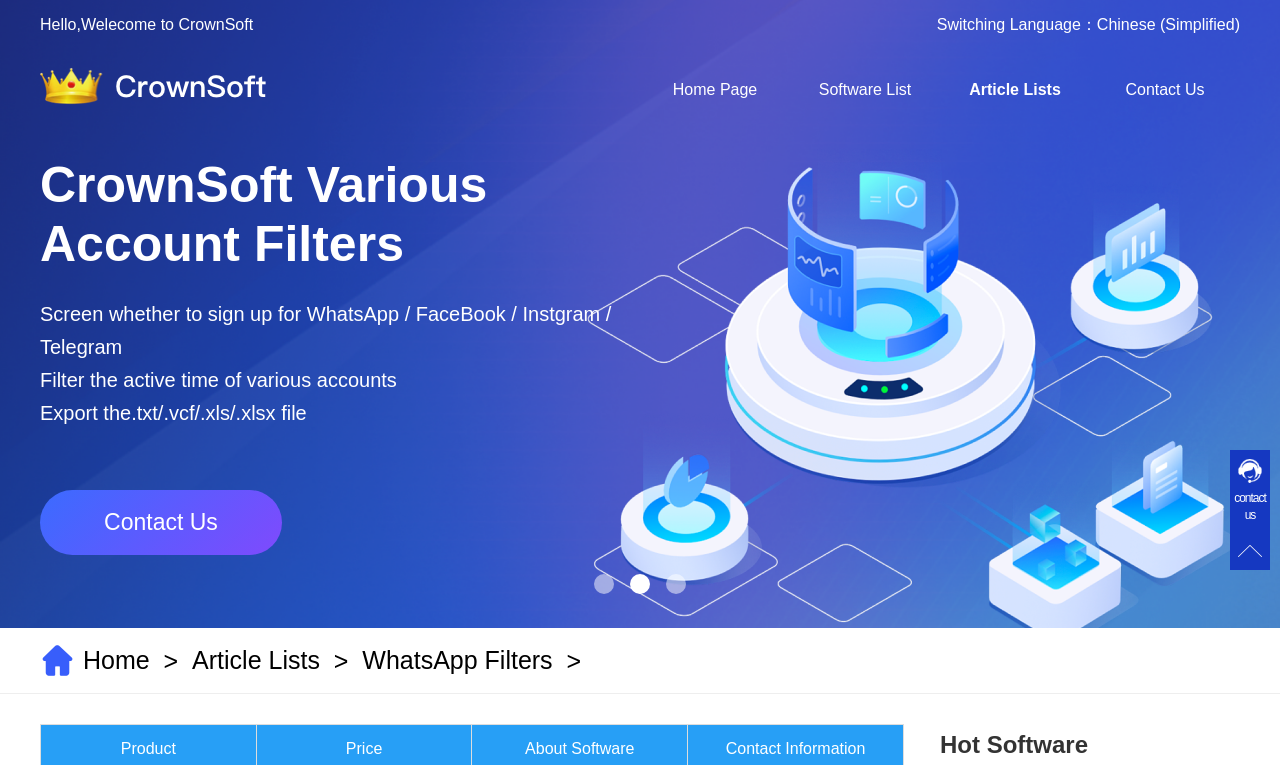Identify the text that serves as the heading for the webpage and generate it.

WhatsApp keeps its clientele sustainable